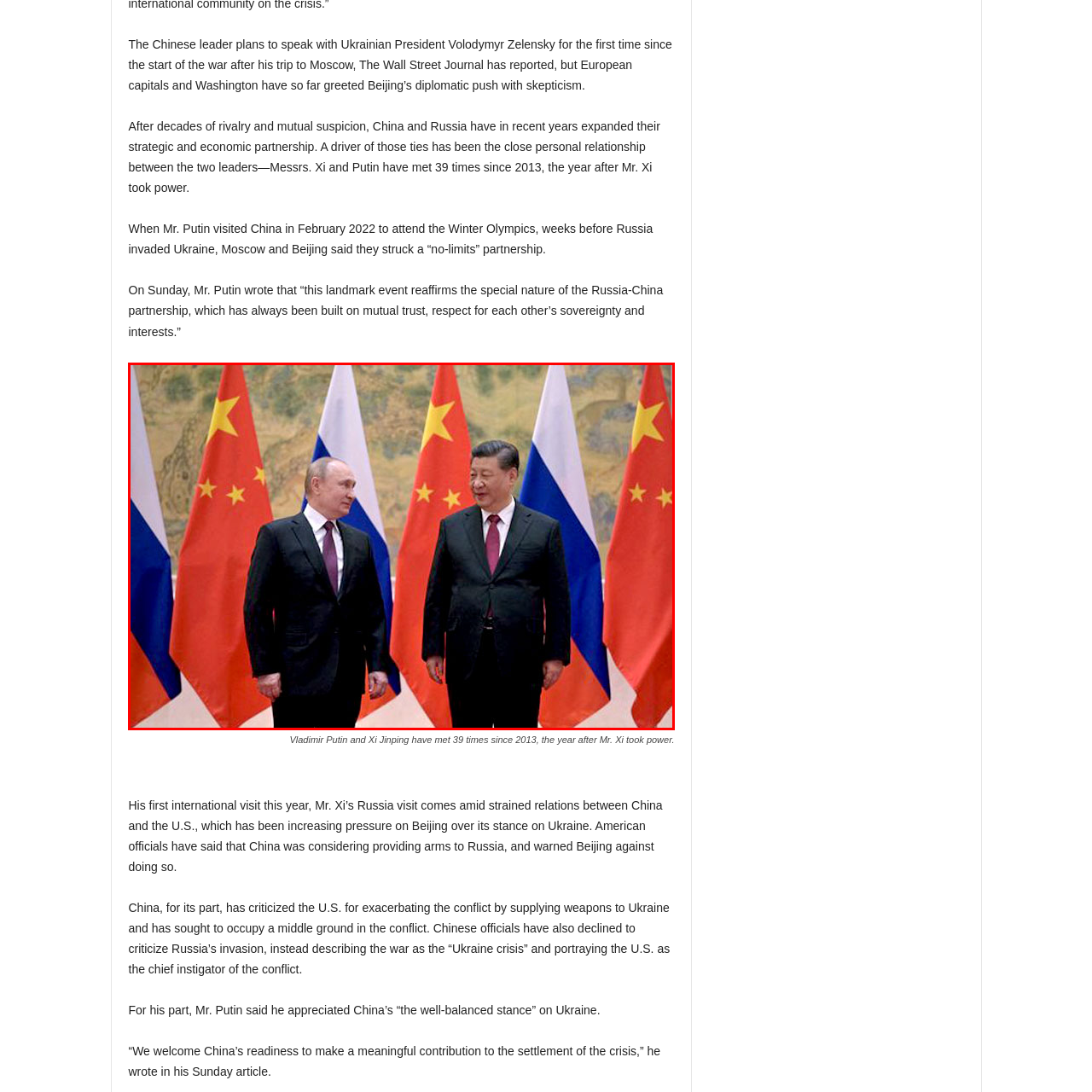Observe the image enclosed by the red rectangle, What is the context of the discussion between Putin and Xi Jinping?
 Give a single word or phrase as your answer.

War in Ukraine and U.S.-China relations